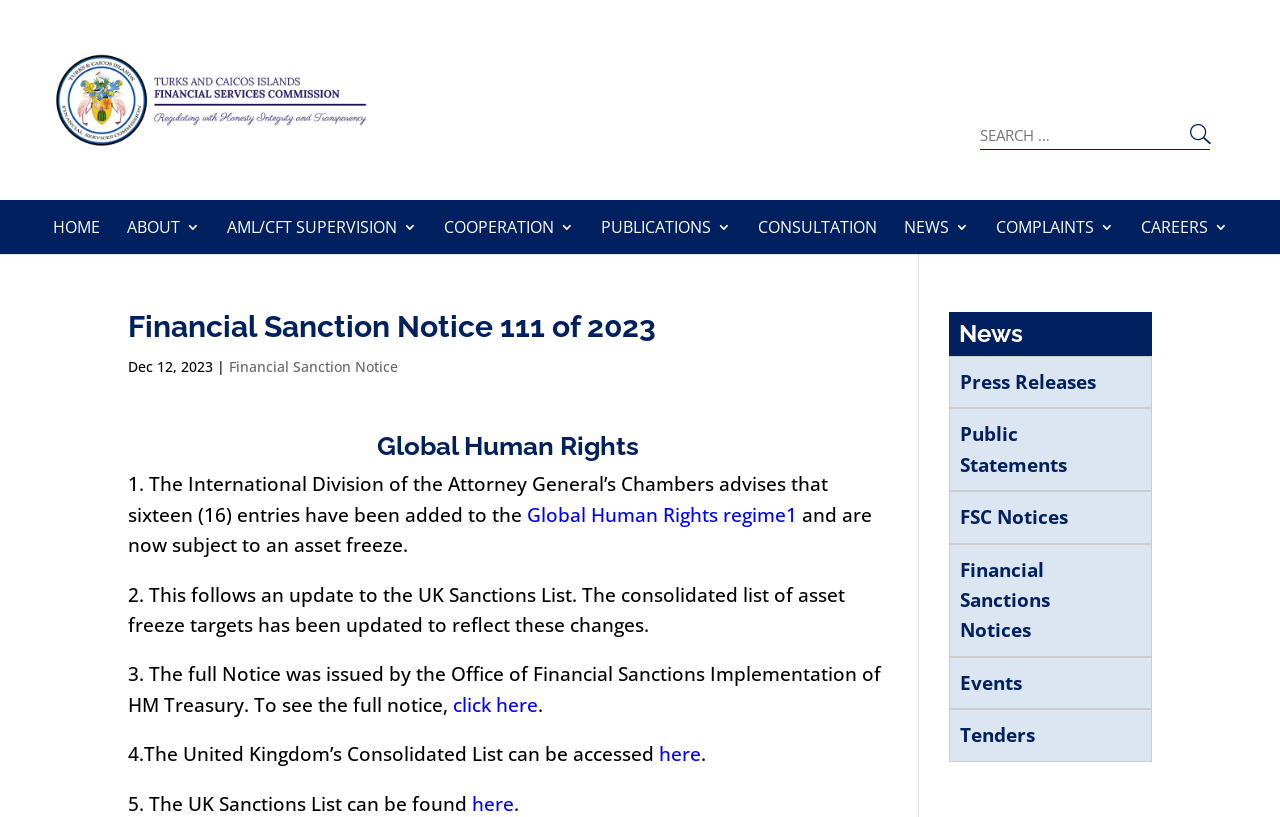Indicate the bounding box coordinates of the element that needs to be clicked to satisfy the following instruction: "Search for something". The coordinates should be four float numbers between 0 and 1, i.e., [left, top, right, bottom].

[0.765, 0.147, 0.945, 0.184]